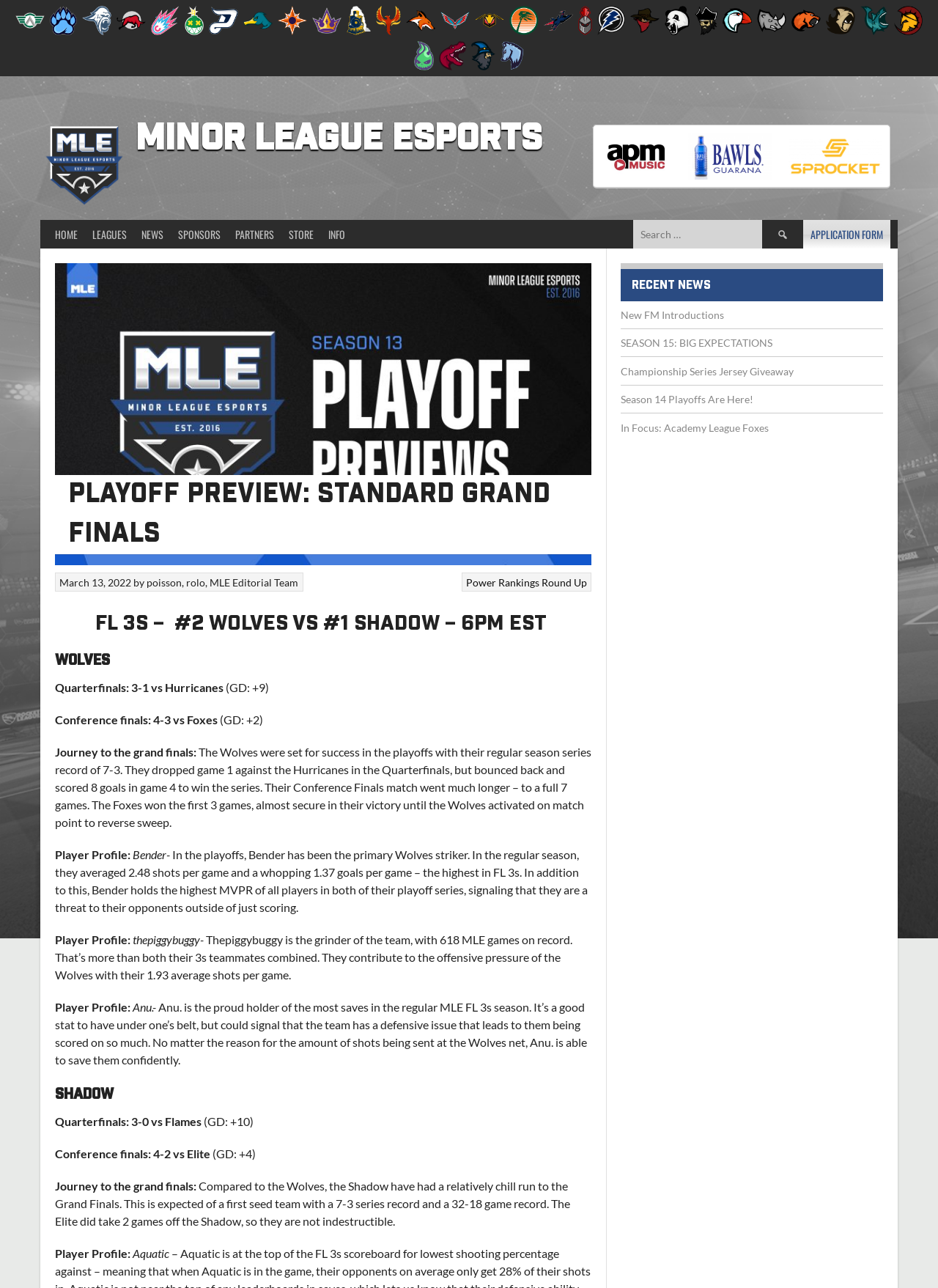Can you identify the bounding box coordinates of the clickable region needed to carry out this instruction: 'Read more about NEWS FROM FUKUSHIMA'? The coordinates should be four float numbers within the range of 0 to 1, stated as [left, top, right, bottom].

None